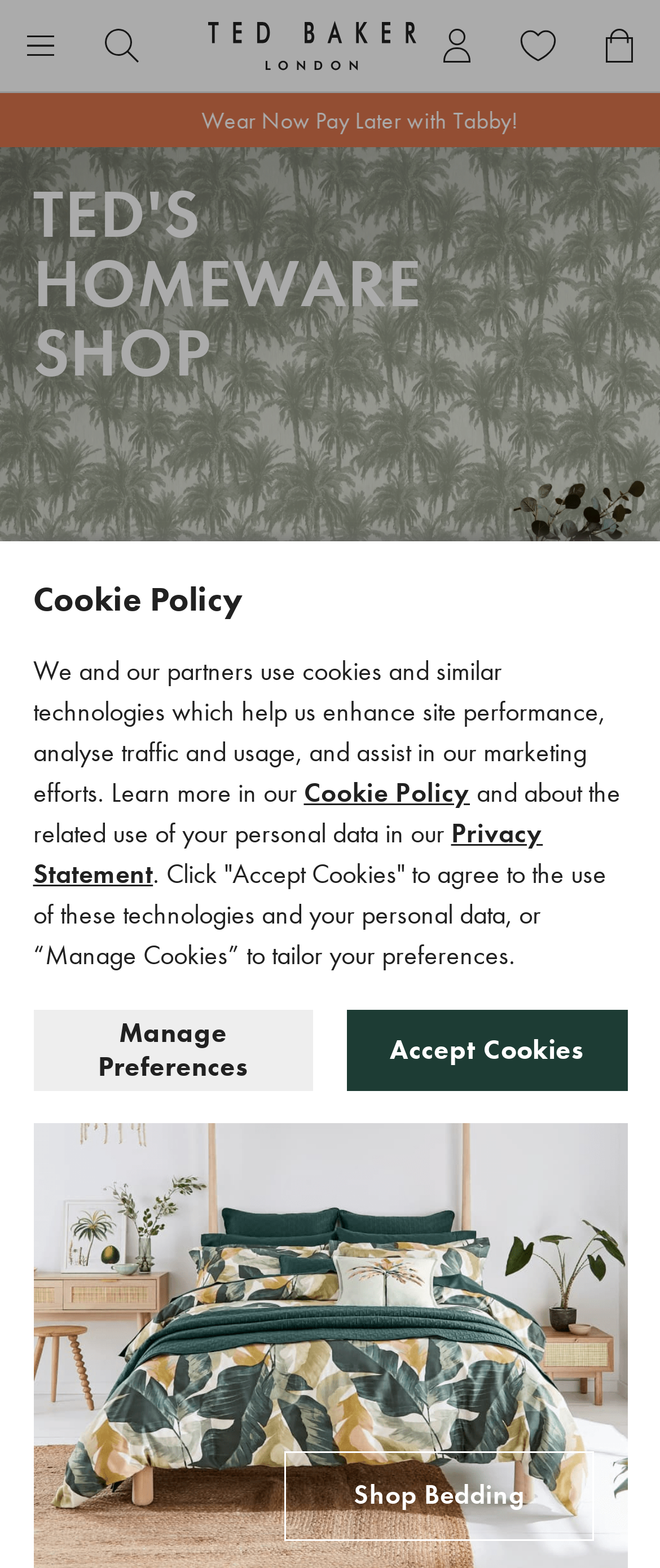What is the name of the homeware shop? Based on the screenshot, please respond with a single word or phrase.

TED'S HOMEWARE SHOP